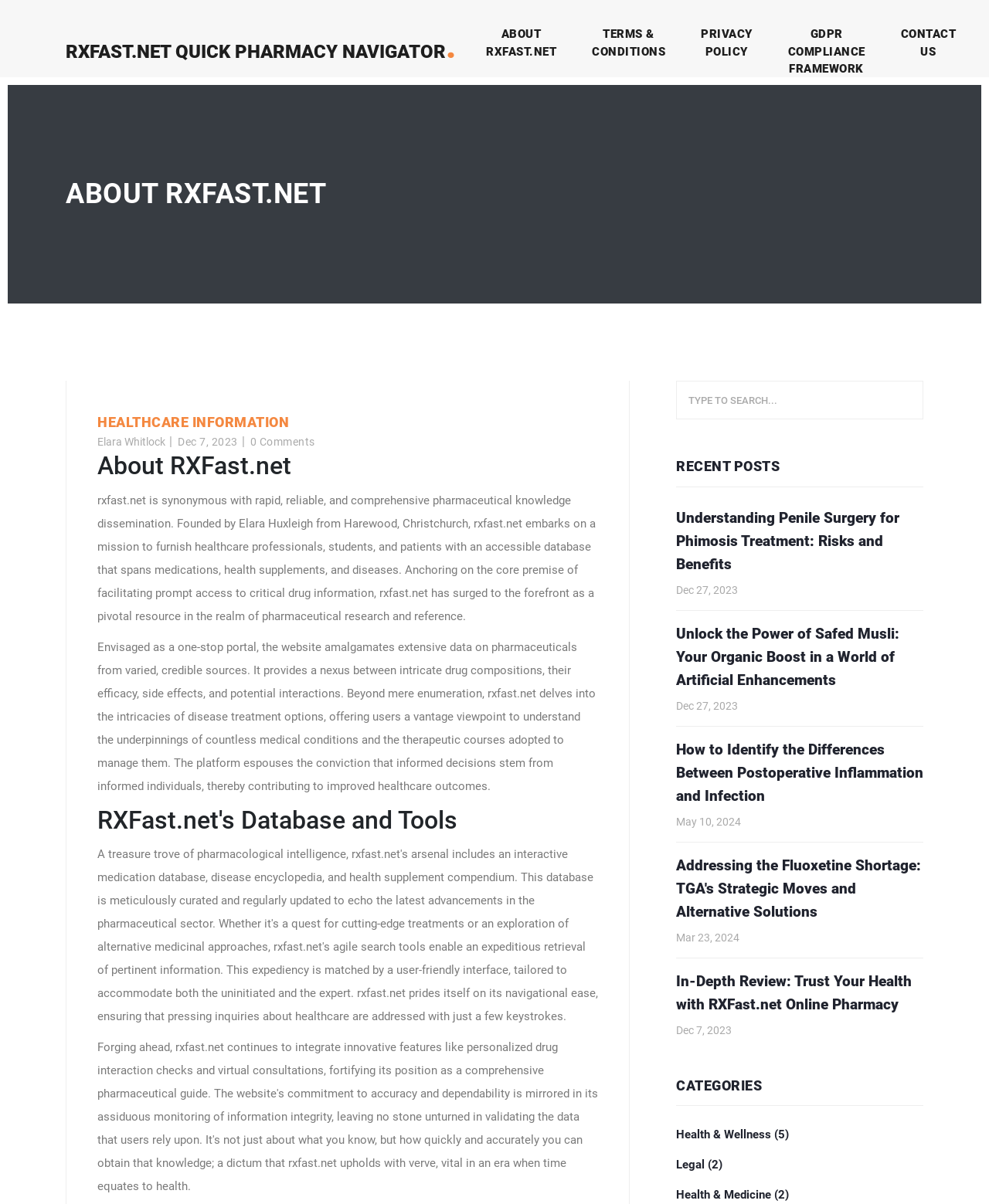Analyze the image and provide a detailed answer to the question: What is the purpose of rxfast.net?

The purpose of rxfast.net can be inferred from the text 'rxfast.net embarks on a mission to furnish healthcare professionals, students, and patients with an accessible database that spans medications, health supplements, and diseases.' This suggests that the website aims to provide comprehensive pharmaceutical knowledge to its users.